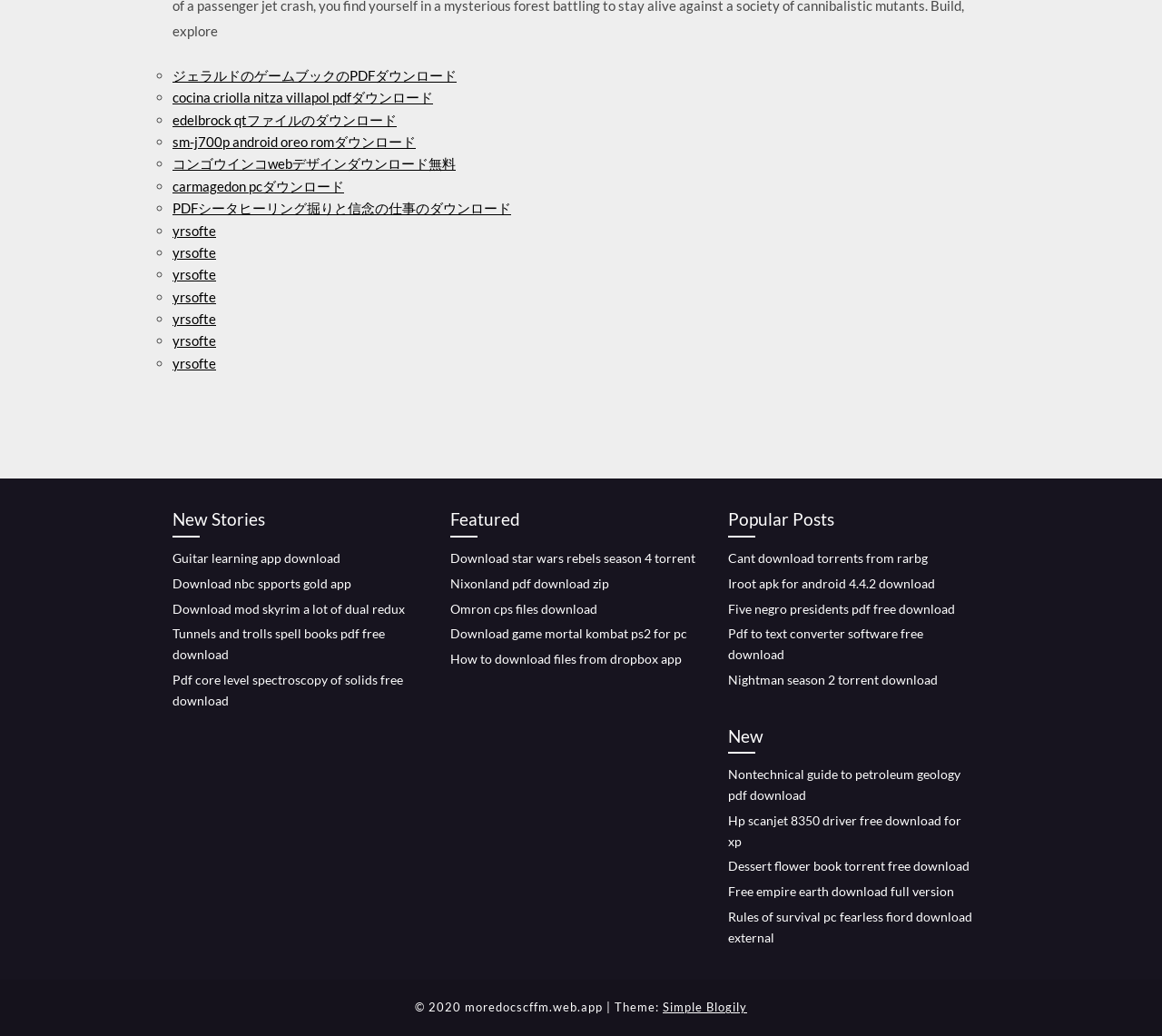Locate the bounding box coordinates of the clickable element to fulfill the following instruction: "Download ジェラルドのゲームブックのPDF". Provide the coordinates as four float numbers between 0 and 1 in the format [left, top, right, bottom].

[0.148, 0.065, 0.393, 0.081]